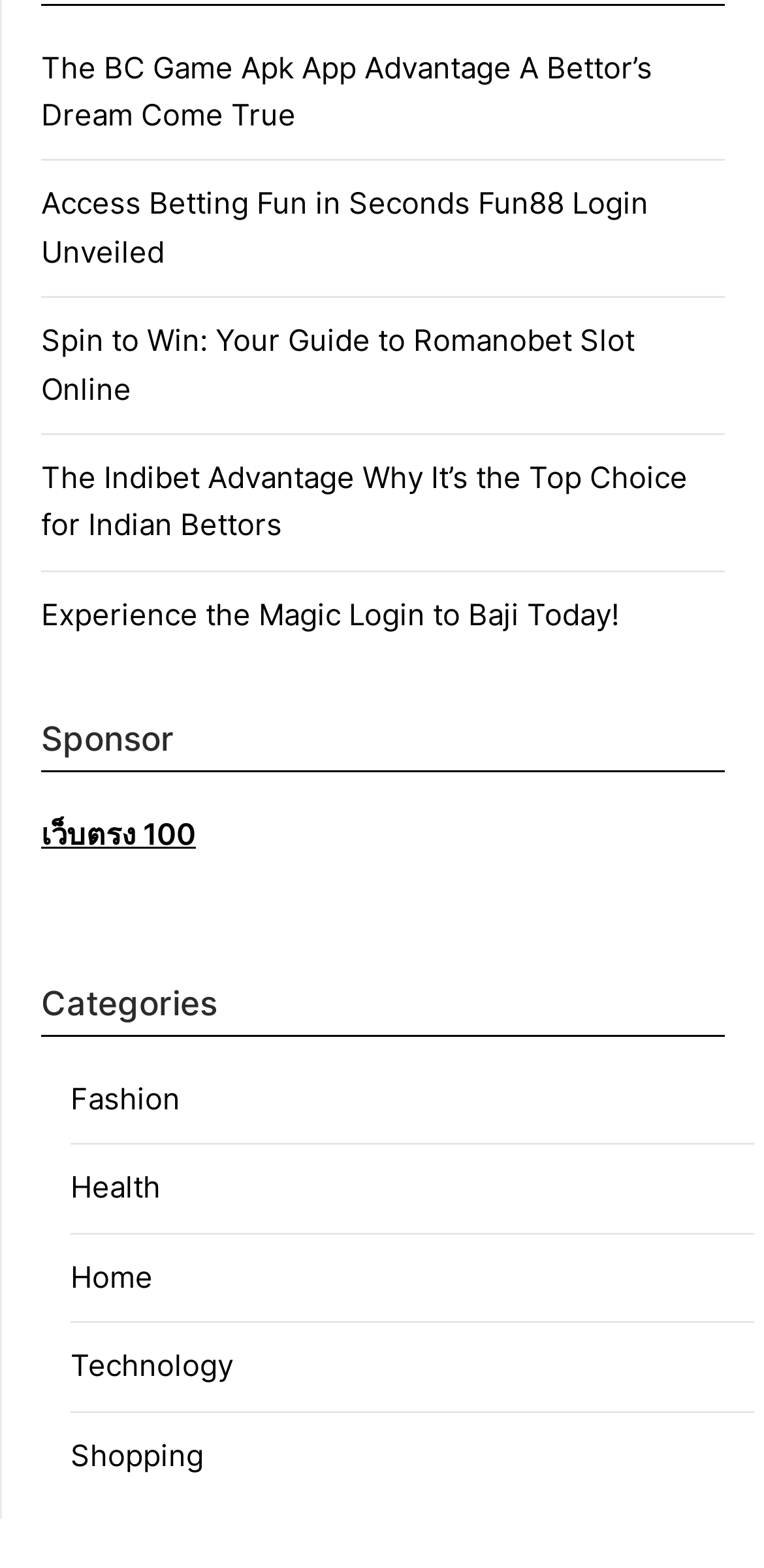Could you provide the bounding box coordinates for the portion of the screen to click to complete this instruction: "Explore 'Health' category"?

[0.092, 0.746, 0.21, 0.769]